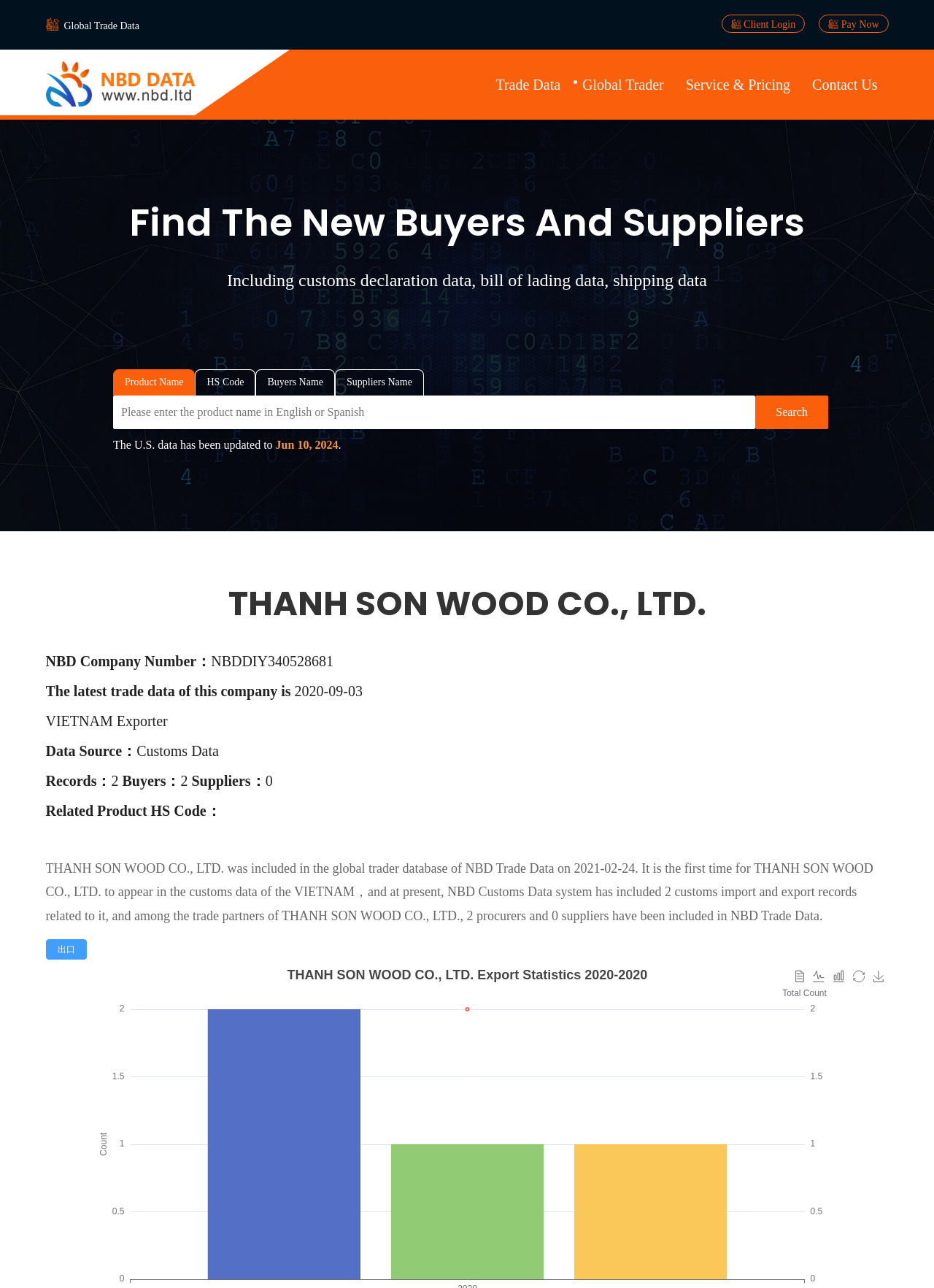What is the company name on this webpage?
Look at the screenshot and respond with one word or a short phrase.

THANH SON WOOD CO., LTD.